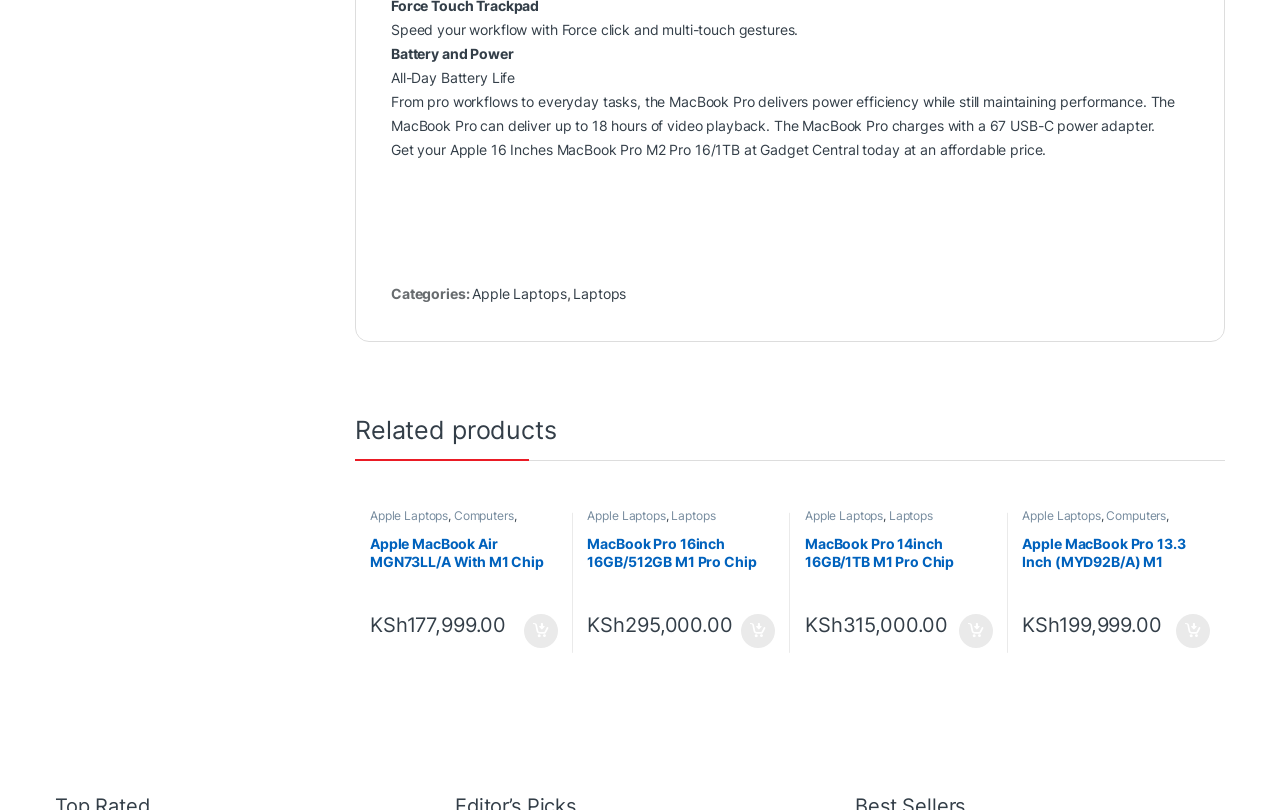Please determine the bounding box coordinates of the element's region to click in order to carry out the following instruction: "Add 'MacBook Pro 16inch 16GB/512GB M1 Pro Chip' to cart". The coordinates should be four float numbers between 0 and 1, i.e., [left, top, right, bottom].

[0.579, 0.758, 0.605, 0.8]